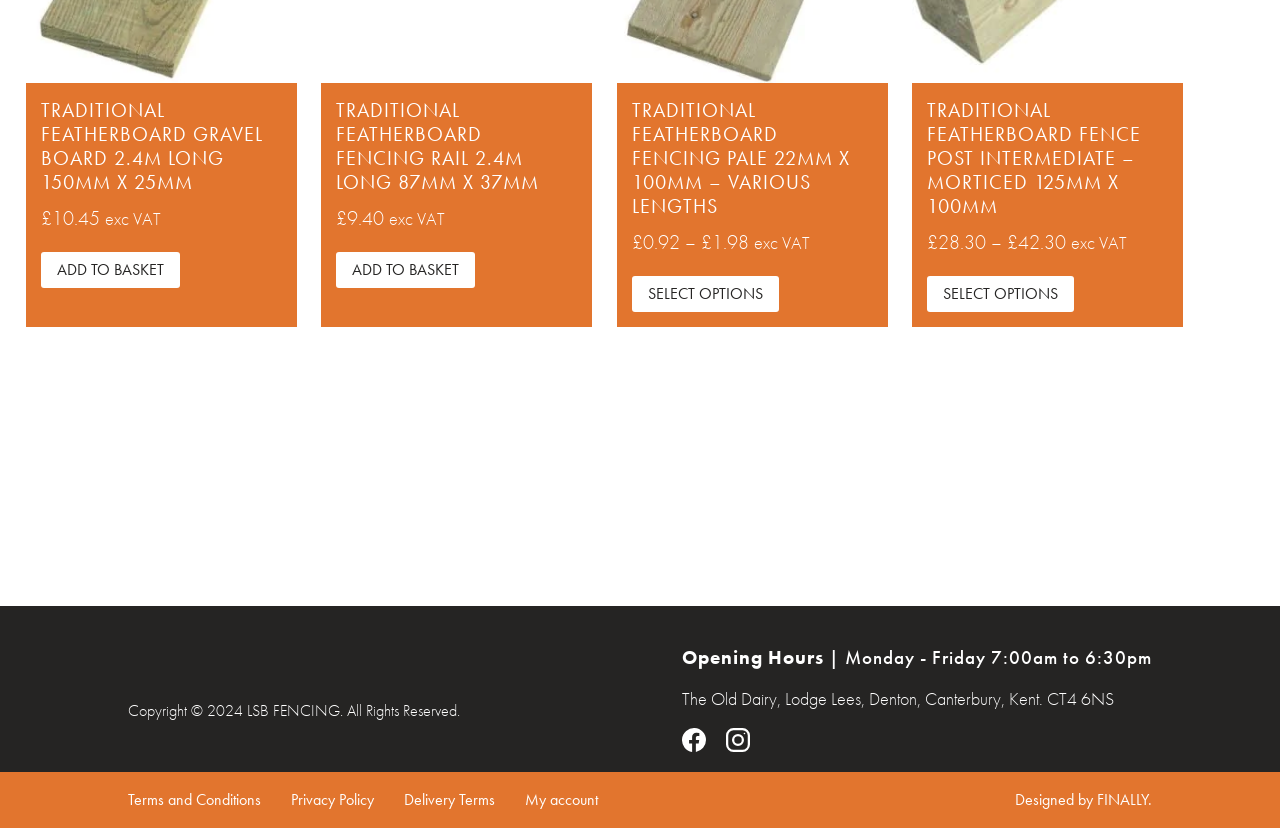Extract the bounding box coordinates of the UI element described by: "Terms and Conditions". The coordinates should include four float numbers ranging from 0 to 1, e.g., [left, top, right, bottom].

[0.1, 0.953, 0.204, 0.979]